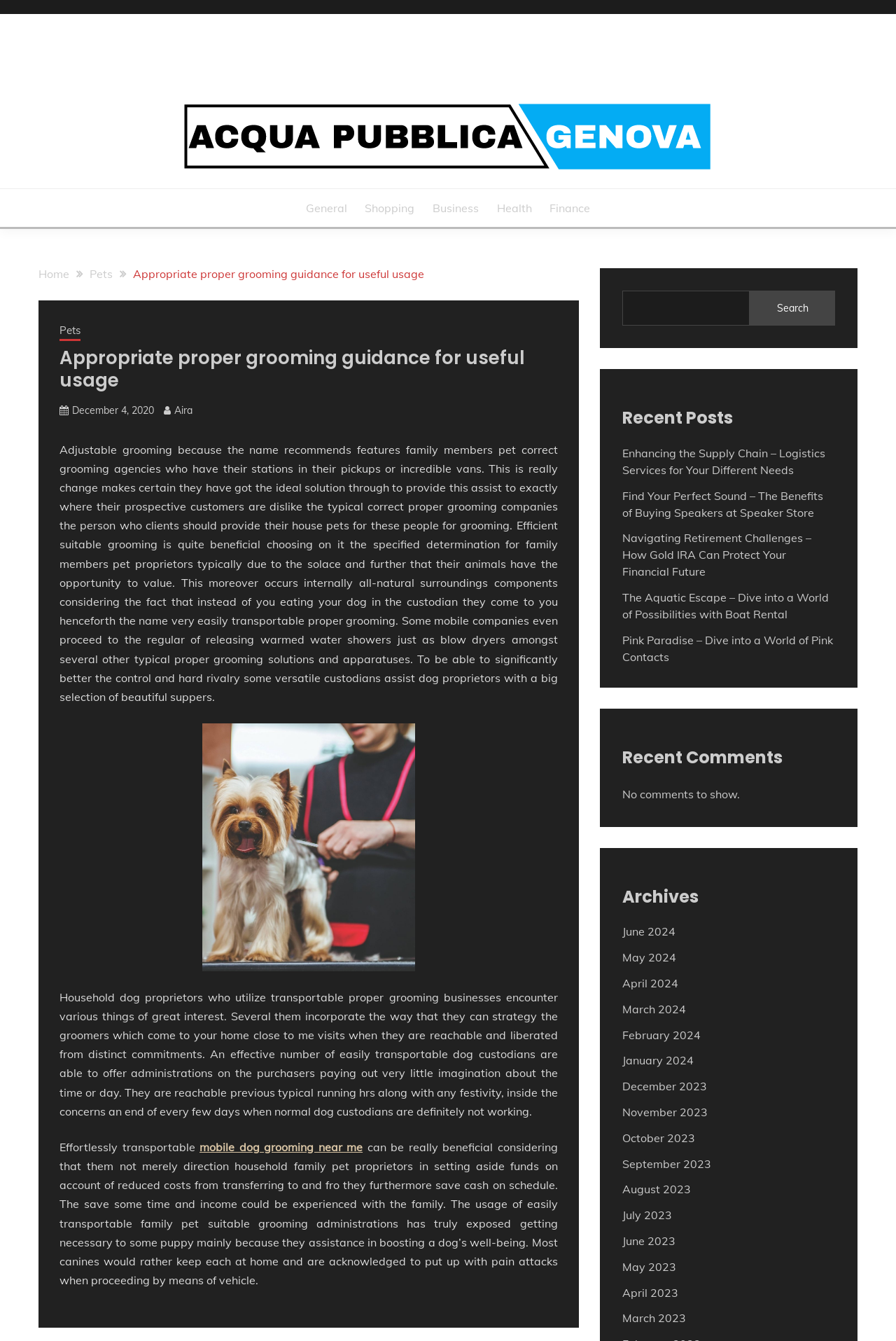Provide a brief response to the question below using a single word or phrase: 
What type of pet is being referred to?

Dog